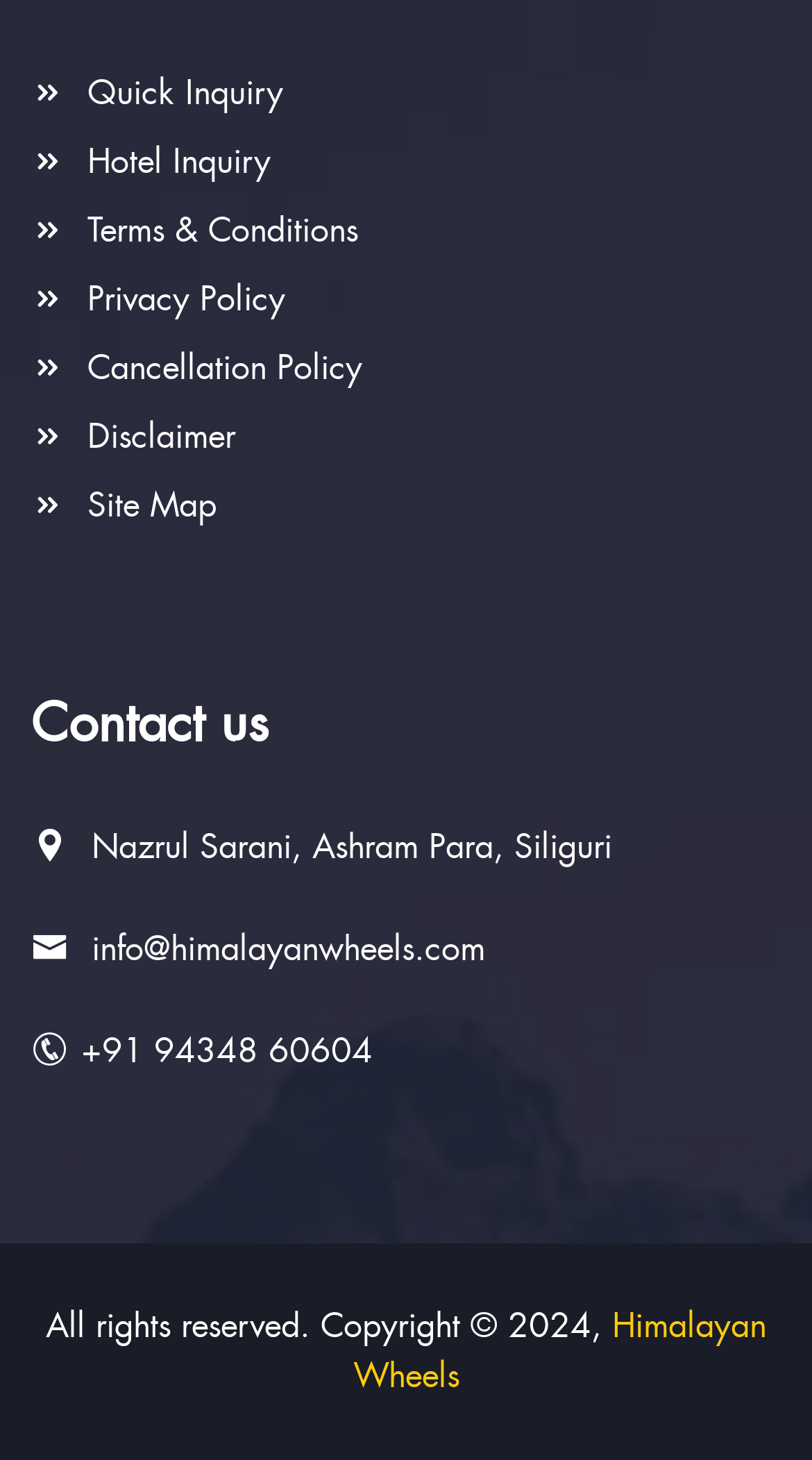Based on the element description 1800 087 934, identify the bounding box of the UI element in the given webpage screenshot. The coordinates should be in the format (top-left x, top-left y, bottom-right x, bottom-right y) and must be between 0 and 1.

None